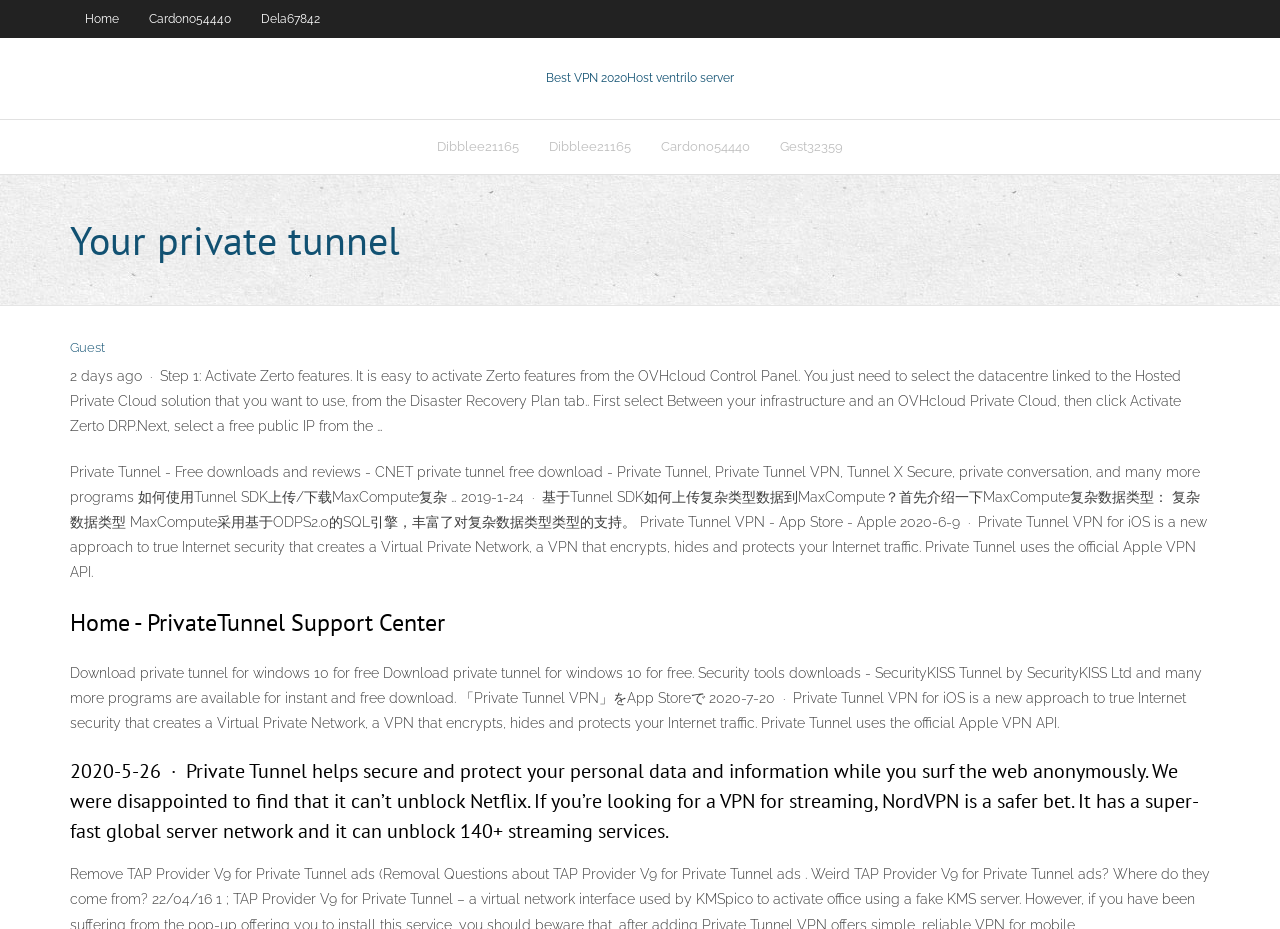What is the purpose of Private Tunnel?
Provide a one-word or short-phrase answer based on the image.

Secure internet browsing